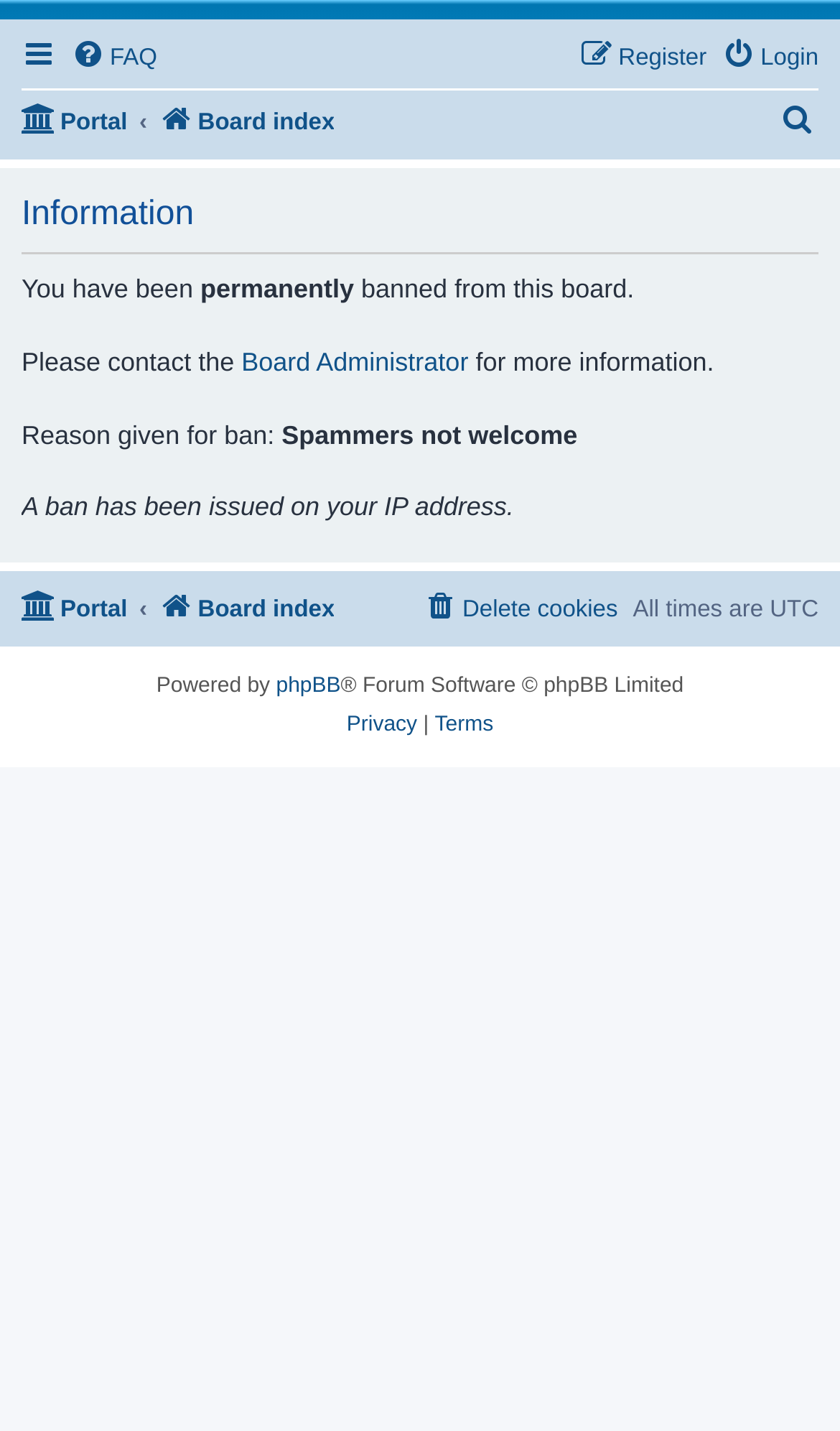Given the description phpBB, predict the bounding box coordinates of the UI element. Ensure the coordinates are in the format (top-left x, top-left y, bottom-right x, bottom-right y) and all values are between 0 and 1.

[0.329, 0.467, 0.406, 0.494]